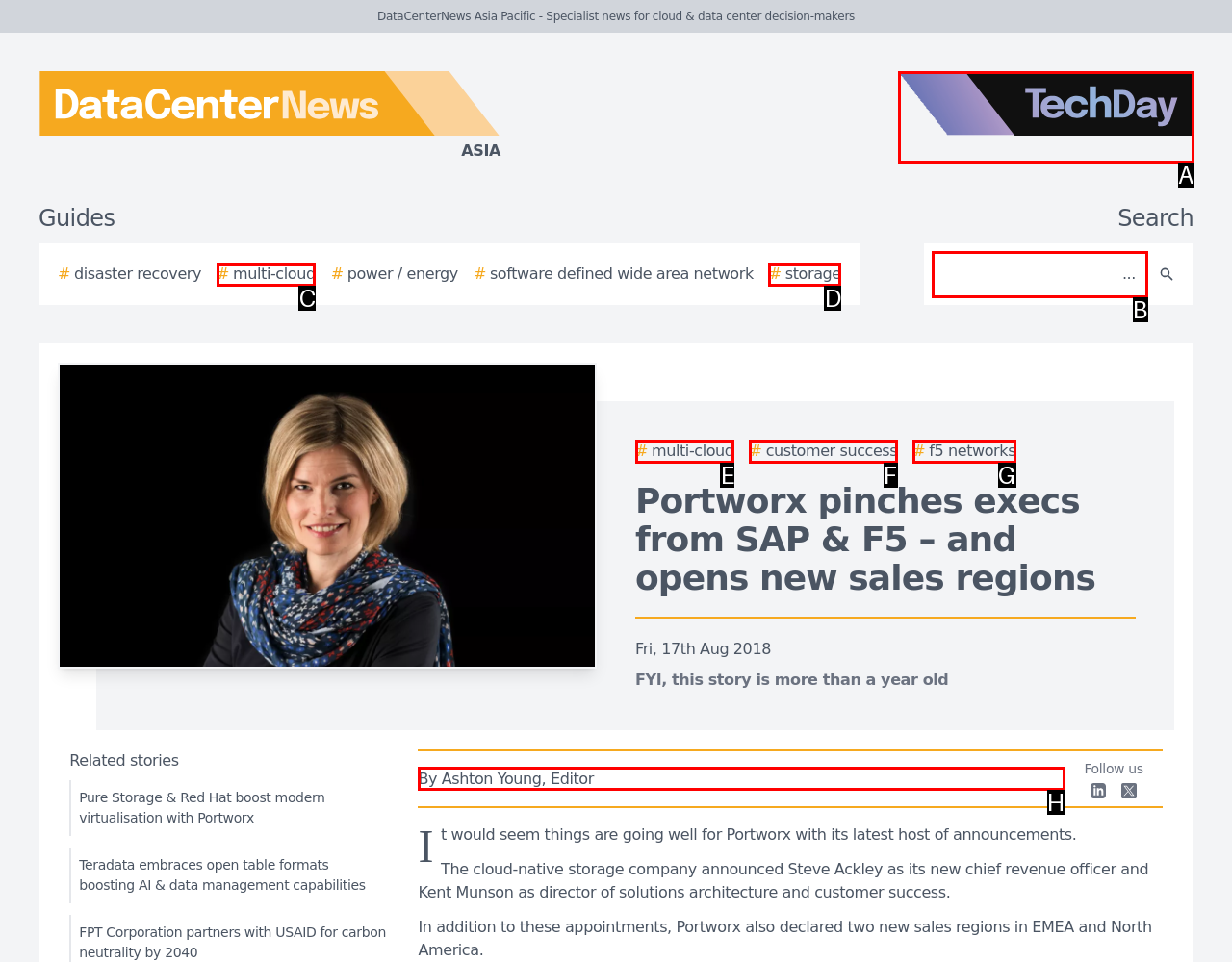Identify which option matches the following description: SHOPPING
Answer by giving the letter of the correct option directly.

None